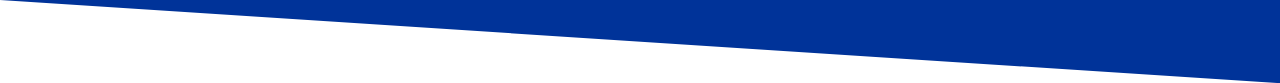Detail the scene depicted in the image with as much precision as possible.

The image displayed likely serves as a visual element related to the content on the webpage about structural heart diseases, specifically in the context of a parliamentary question submitted by a Belgian MP. The page emphasizes the growing concern over structural heart disease in Belgium, detailing the prevalence, economic impact, and the urgent need for awareness and action. Given this backdrop, the image may represent key themes such as health, medical care, or advocacy for cardiovascular health, complementing the informative text that highlights statistics and questions posed regarding the care costs and necessary measures to address the problem.